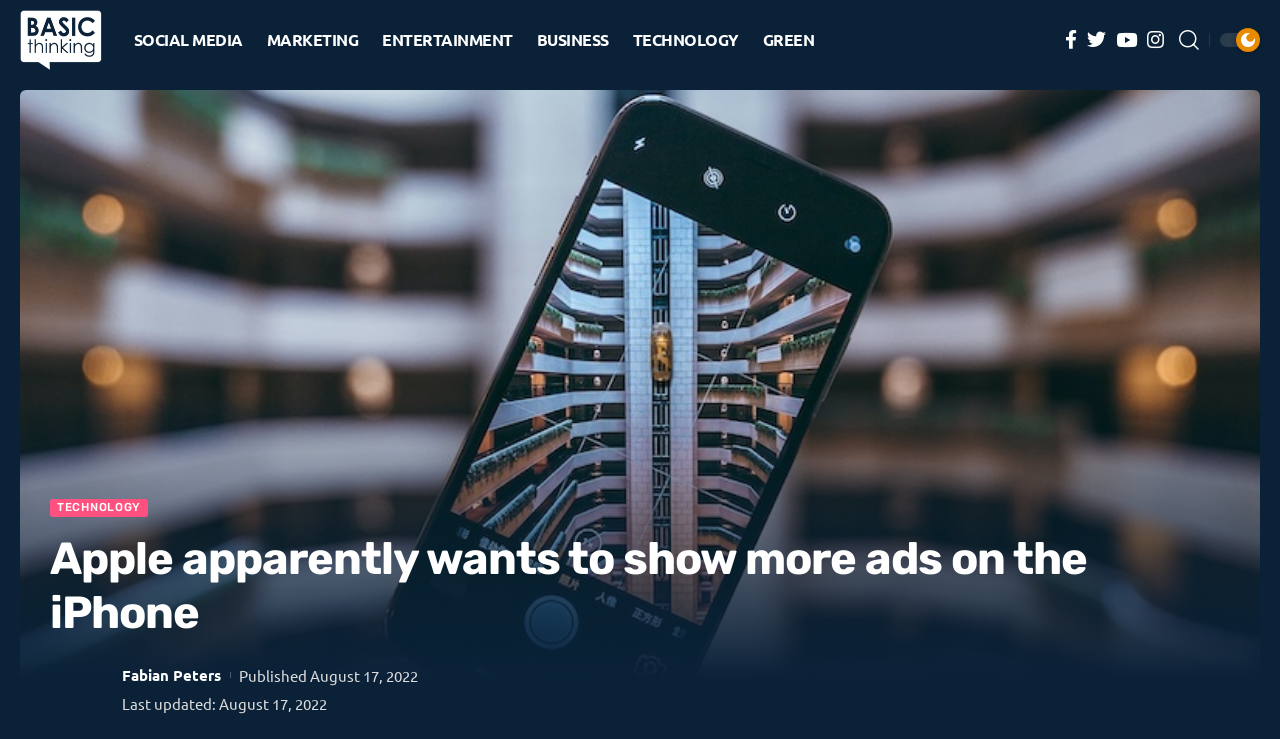Find the bounding box coordinates for the element that must be clicked to complete the instruction: "Visit TECHNOLOGY page". The coordinates should be four float numbers between 0 and 1, indicated as [left, top, right, bottom].

[0.485, 0.0, 0.586, 0.108]